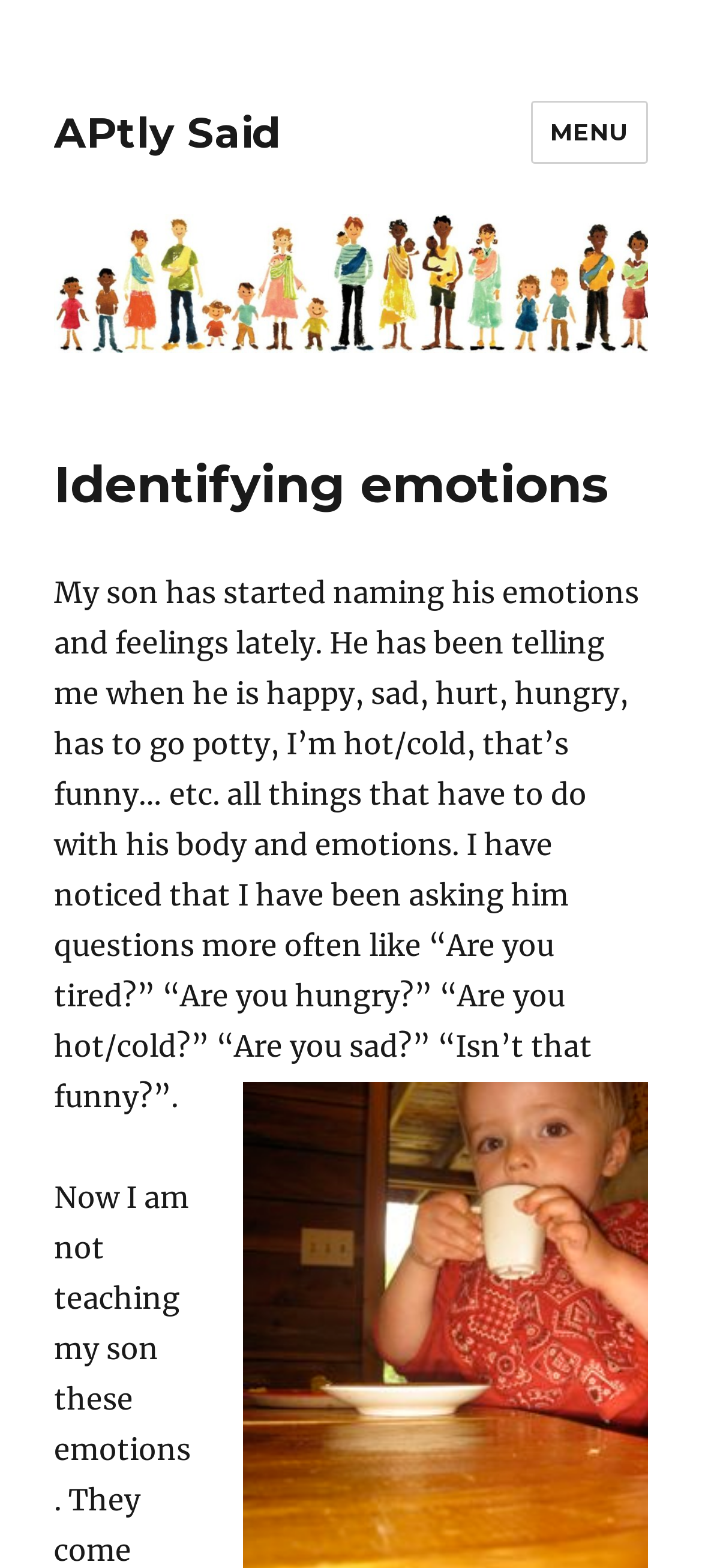What is the purpose of the author asking their son questions?
Please answer the question with a detailed response using the information from the screenshot.

The author is asking their son questions to help him identify and express his emotions. This is implied by the context of the article, which is about identifying emotions. The author's questions are meant to encourage their son to think about and articulate his feelings.